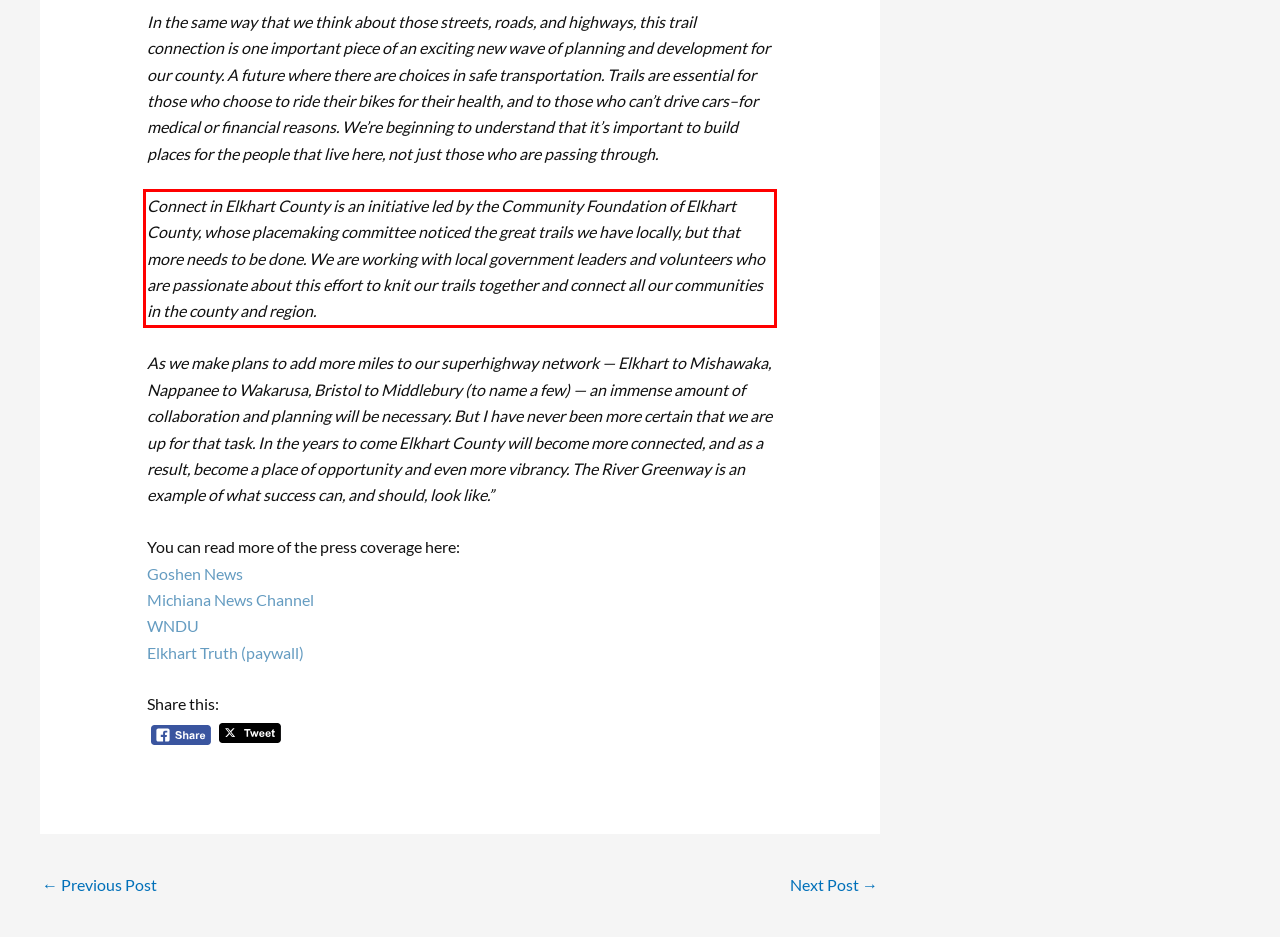By examining the provided screenshot of a webpage, recognize the text within the red bounding box and generate its text content.

Connect in Elkhart County is an initiative led by the Community Foundation of Elkhart County, whose placemaking committee noticed the great trails we have locally, but that more needs to be done. We are working with local government leaders and volunteers who are passionate about this effort to knit our trails together and connect all our communities in the county and region.